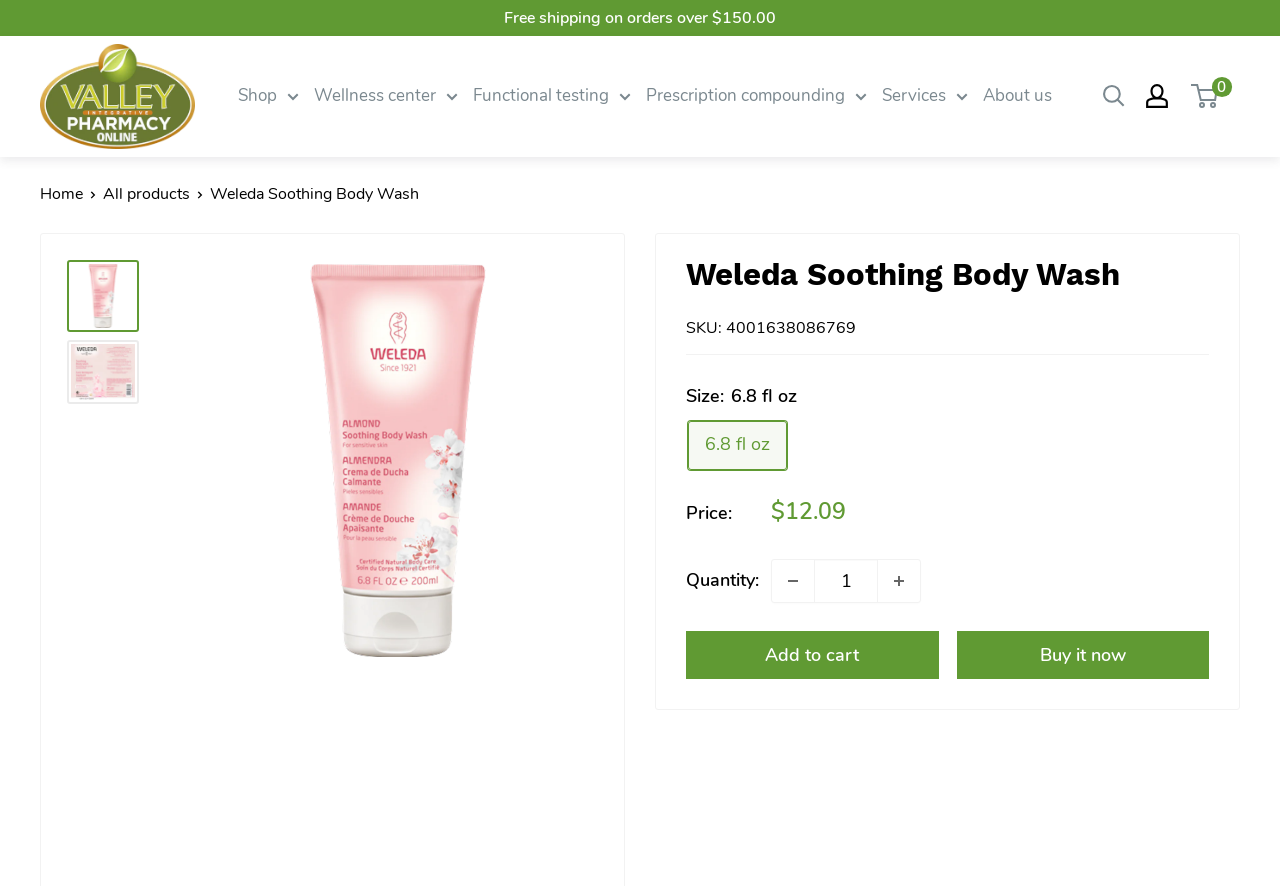Can you provide the bounding box coordinates for the element that should be clicked to implement the instruction: "Search for products"?

[0.862, 0.096, 0.879, 0.121]